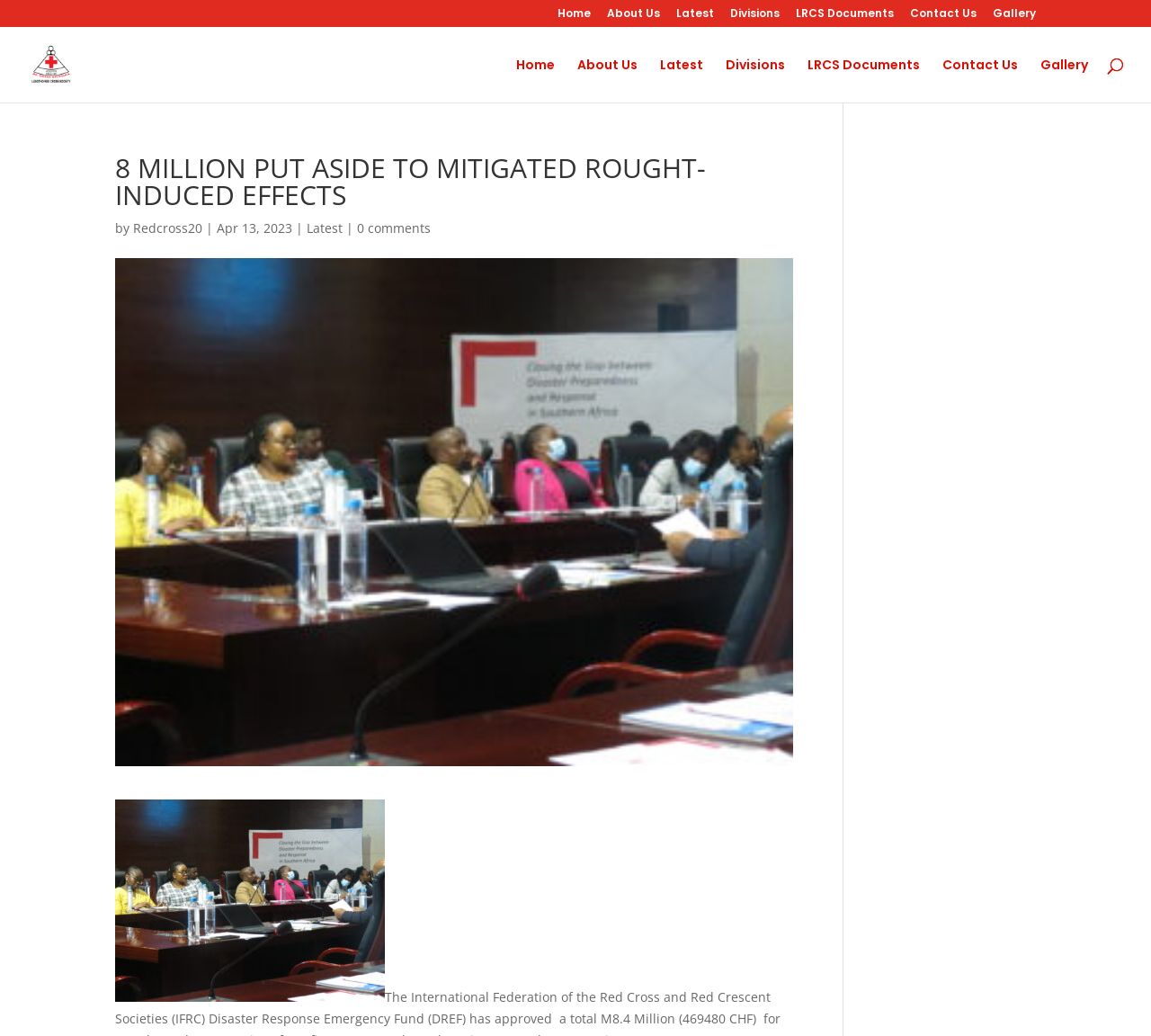Please identify the bounding box coordinates of the element I need to click to follow this instruction: "search for something".

[0.053, 0.026, 0.953, 0.027]